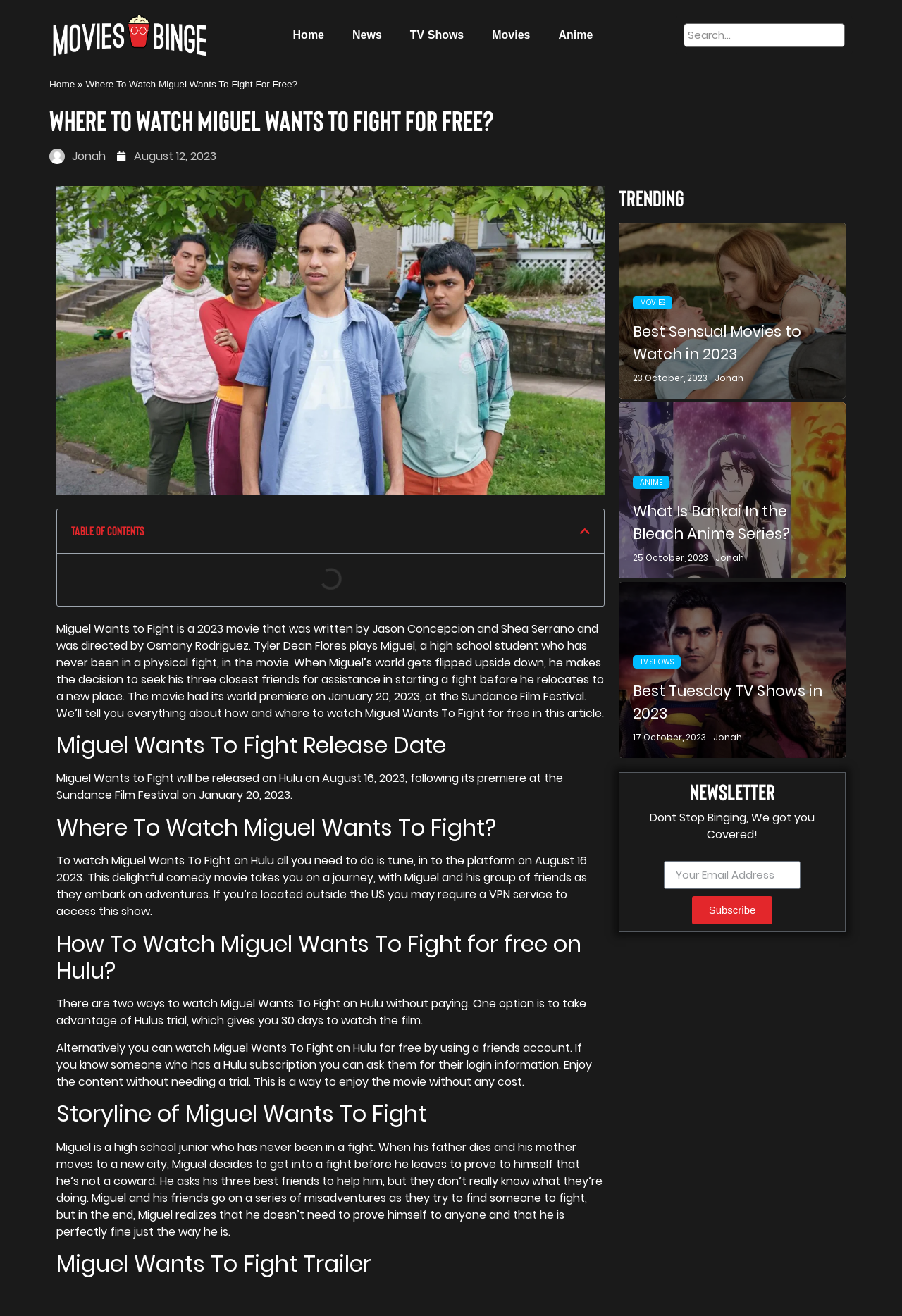What is the text of the webpage's headline?

Where To Watch Miguel Wants To Fight For Free?